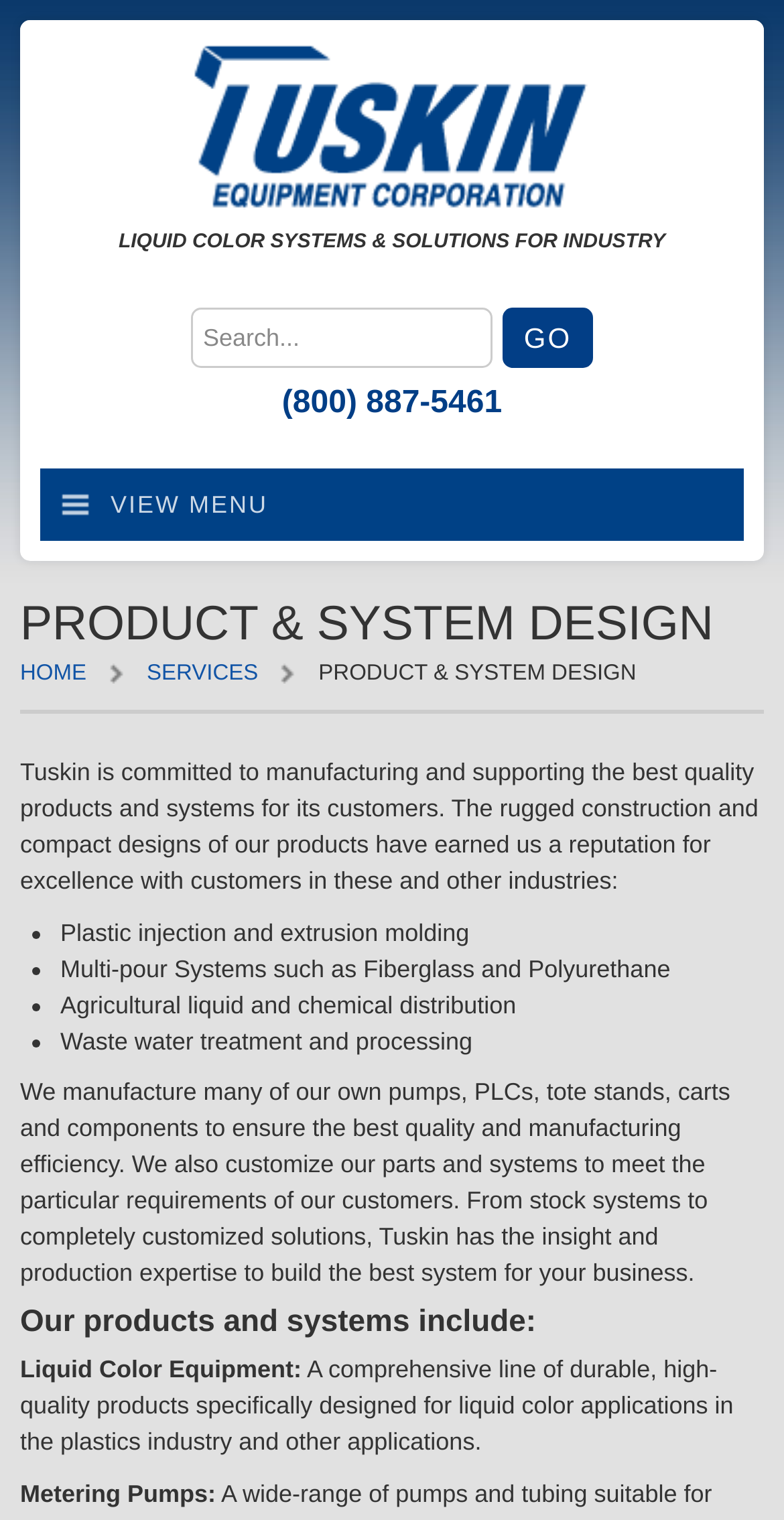Using the details in the image, give a detailed response to the question below:
What industries does Tuskin serve?

The webpage lists several industries that Tuskin serves, including plastic injection and extrusion molding, agricultural liquid and chemical distribution, and waste water treatment and processing.